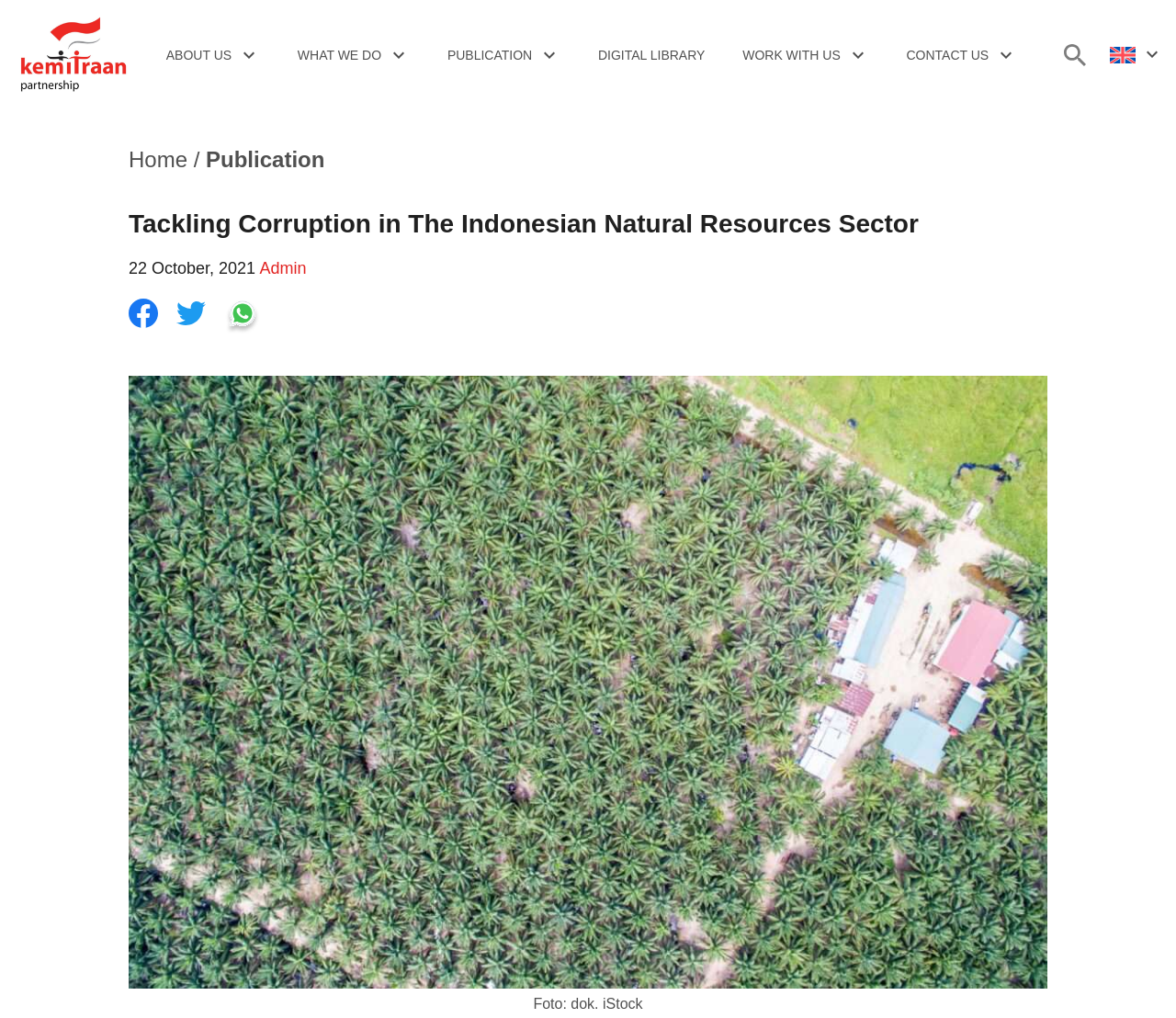Find the bounding box coordinates of the element to click in order to complete this instruction: "Search". The bounding box coordinates must be four float numbers between 0 and 1, denoted as [left, top, right, bottom].

[0.897, 0.034, 0.931, 0.074]